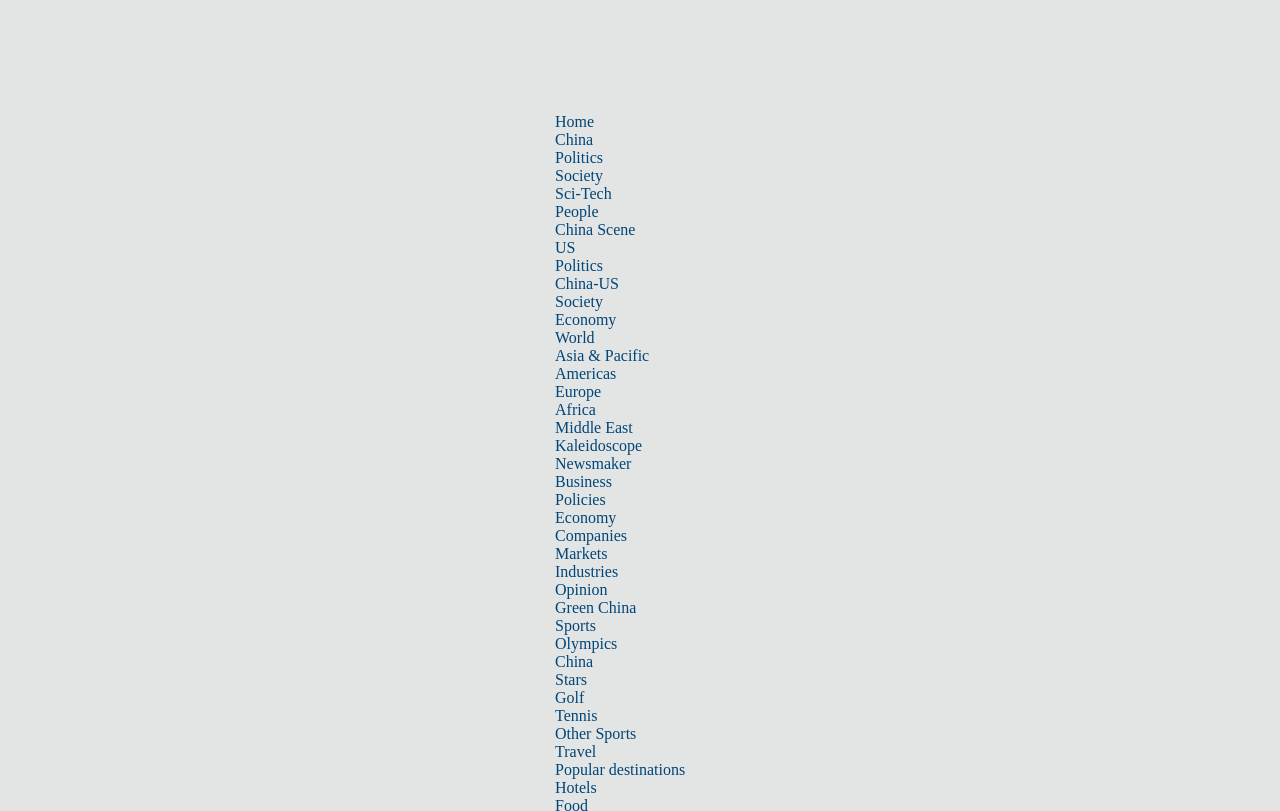What is the section of the website that the article belongs to?
By examining the image, provide a one-word or phrase answer.

China